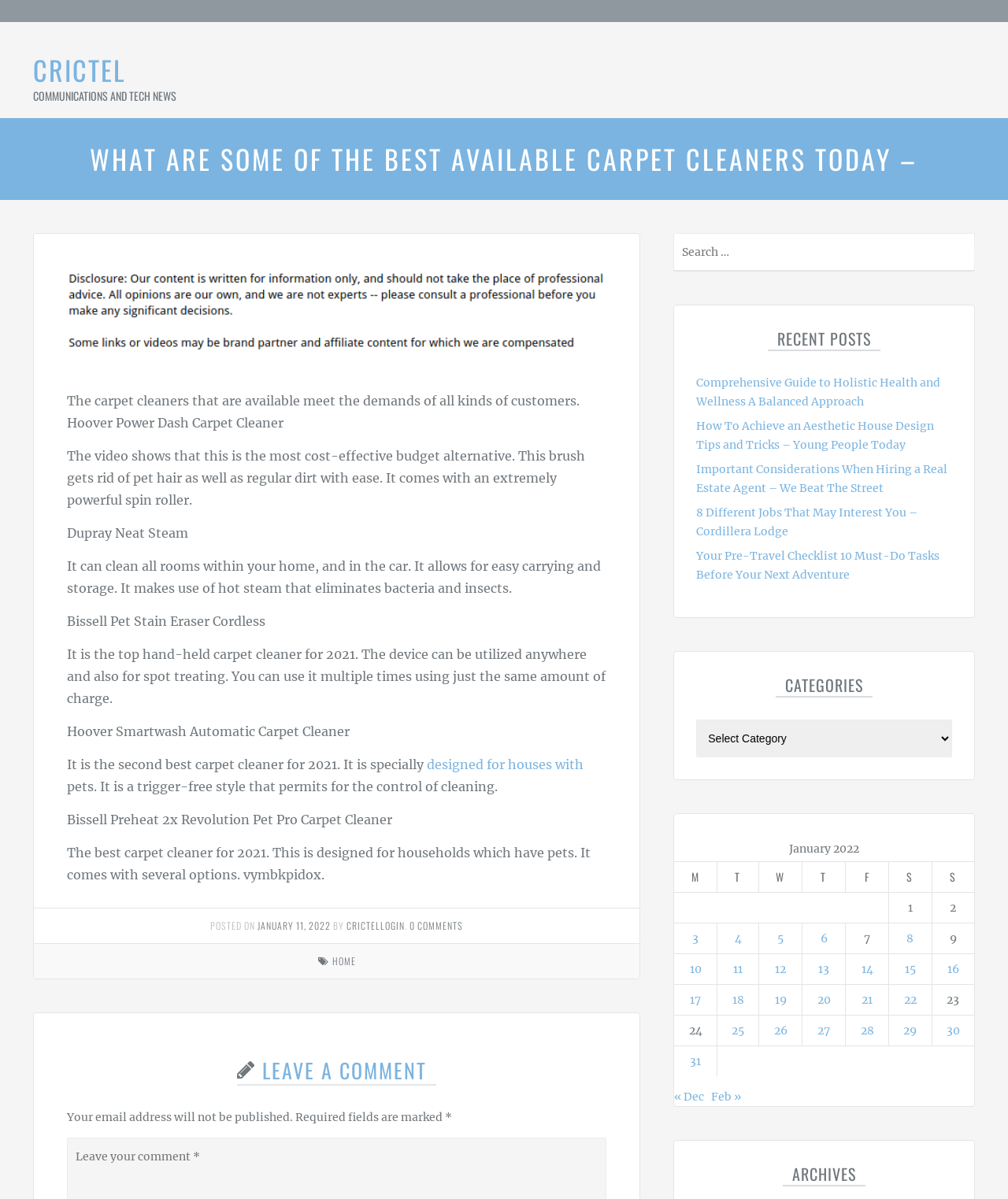Mark the bounding box of the element that matches the following description: "Crictellogin".

[0.344, 0.766, 0.402, 0.777]